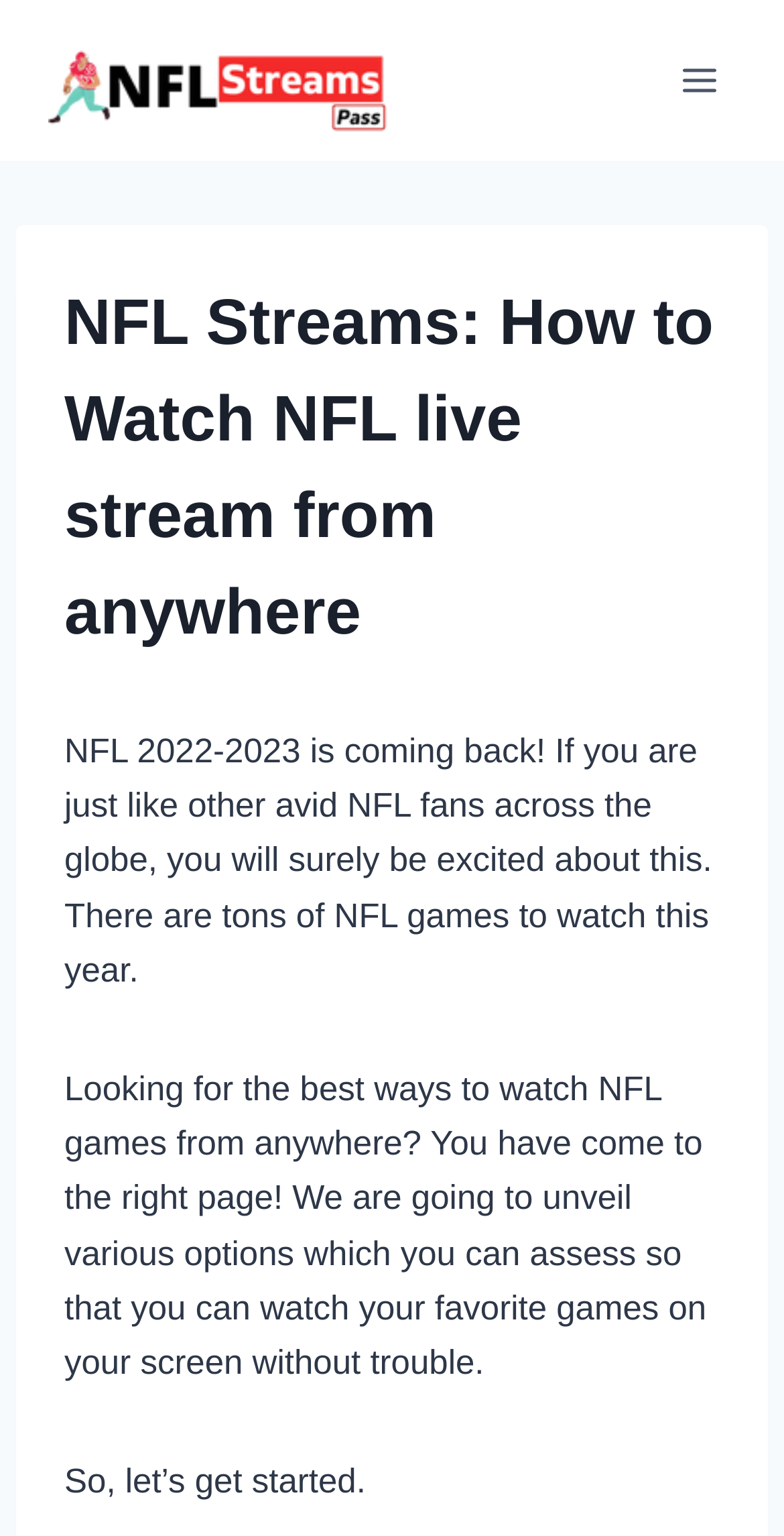Give a short answer to this question using one word or a phrase:
What is the tone of the webpage?

Informative